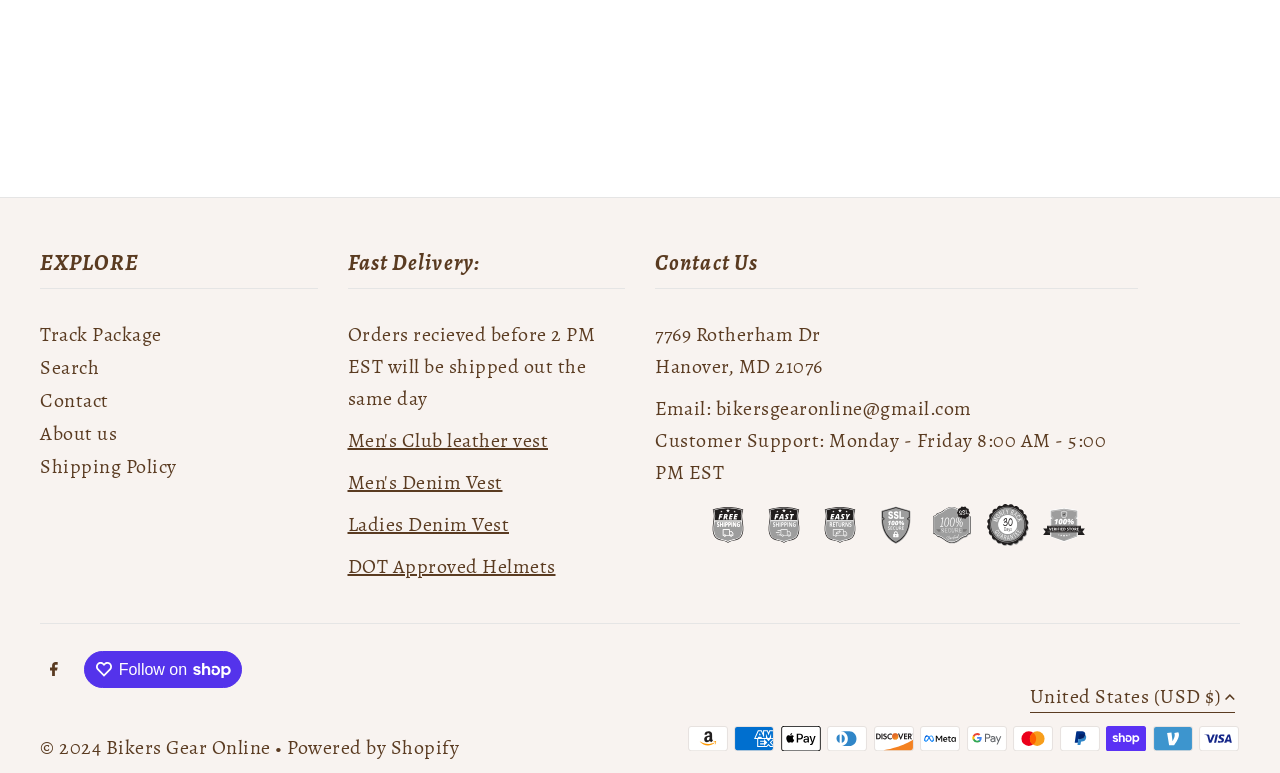Please specify the bounding box coordinates of the clickable section necessary to execute the following command: "Track a package".

[0.031, 0.415, 0.126, 0.45]